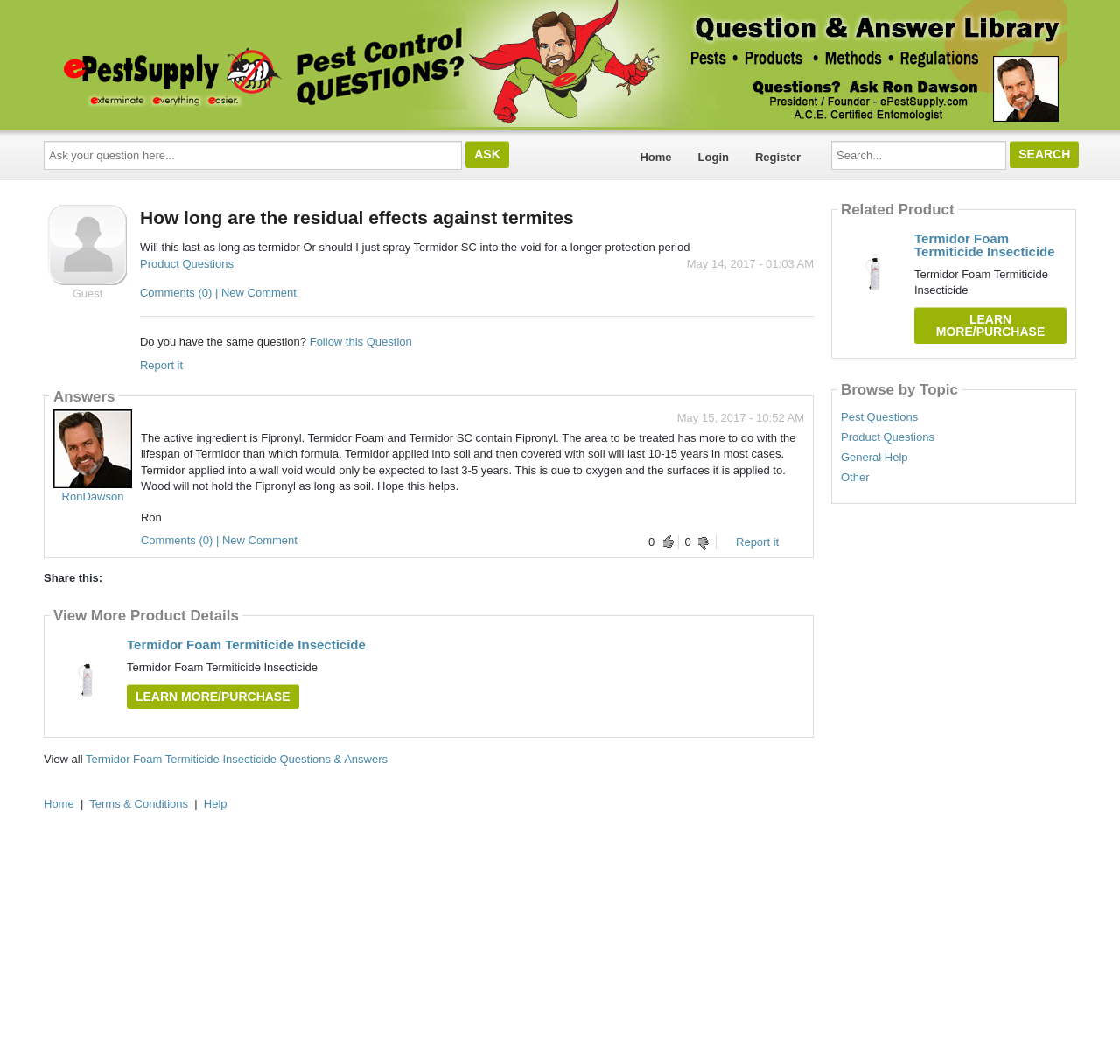Please locate the bounding box coordinates of the element that should be clicked to achieve the given instruction: "View more product details".

[0.045, 0.572, 0.216, 0.586]